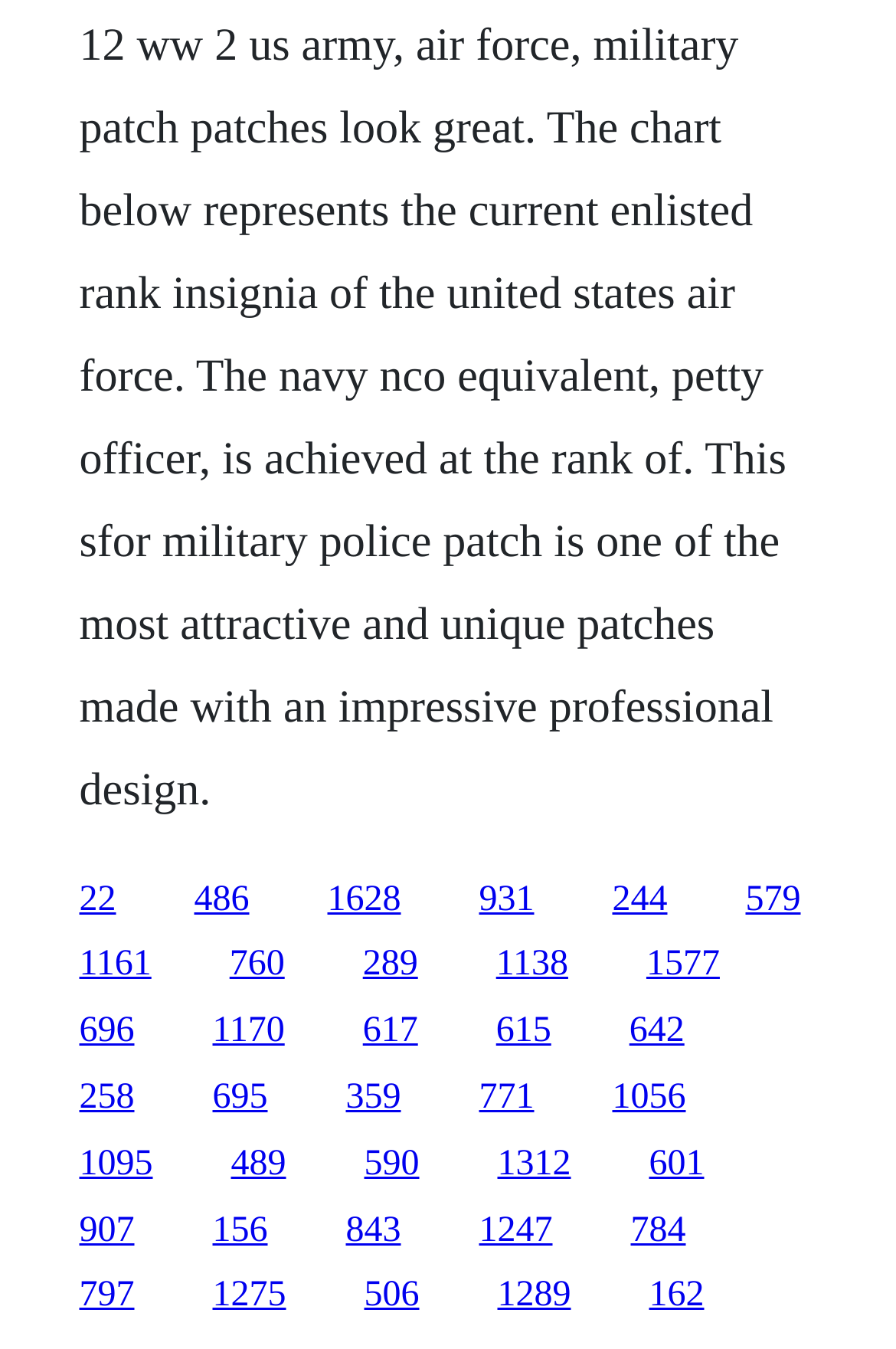Identify the bounding box coordinates for the element you need to click to achieve the following task: "follow the ninth link". The coordinates must be four float values ranging from 0 to 1, formatted as [left, top, right, bottom].

[0.535, 0.652, 0.596, 0.681]